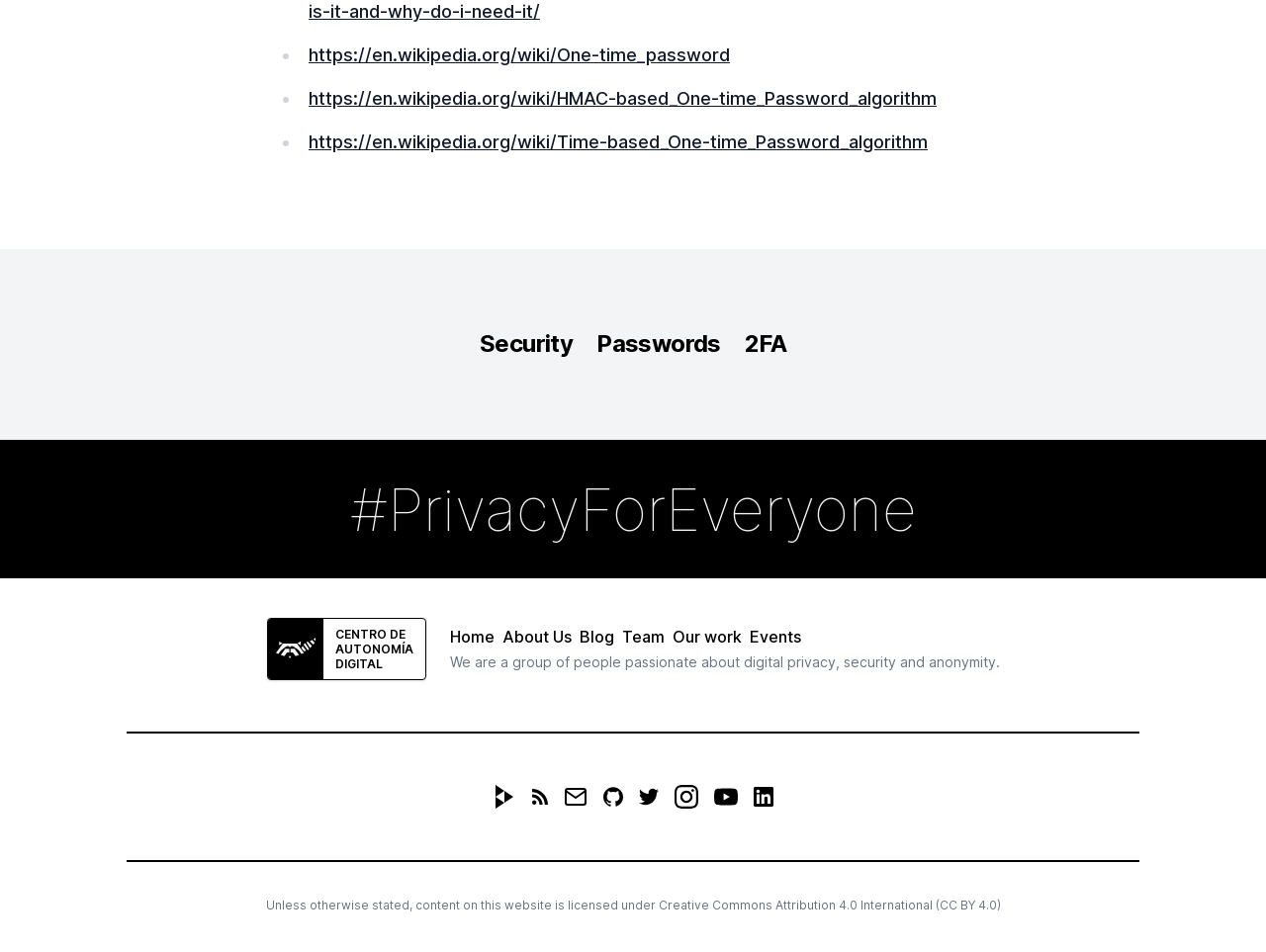What is the purpose of the organization?
Please provide a comprehensive answer based on the contents of the image.

I found the answer by reading the static text 'We are a group of people passionate about digital privacy, security and anonymity.' which suggests that the organization is focused on these areas.